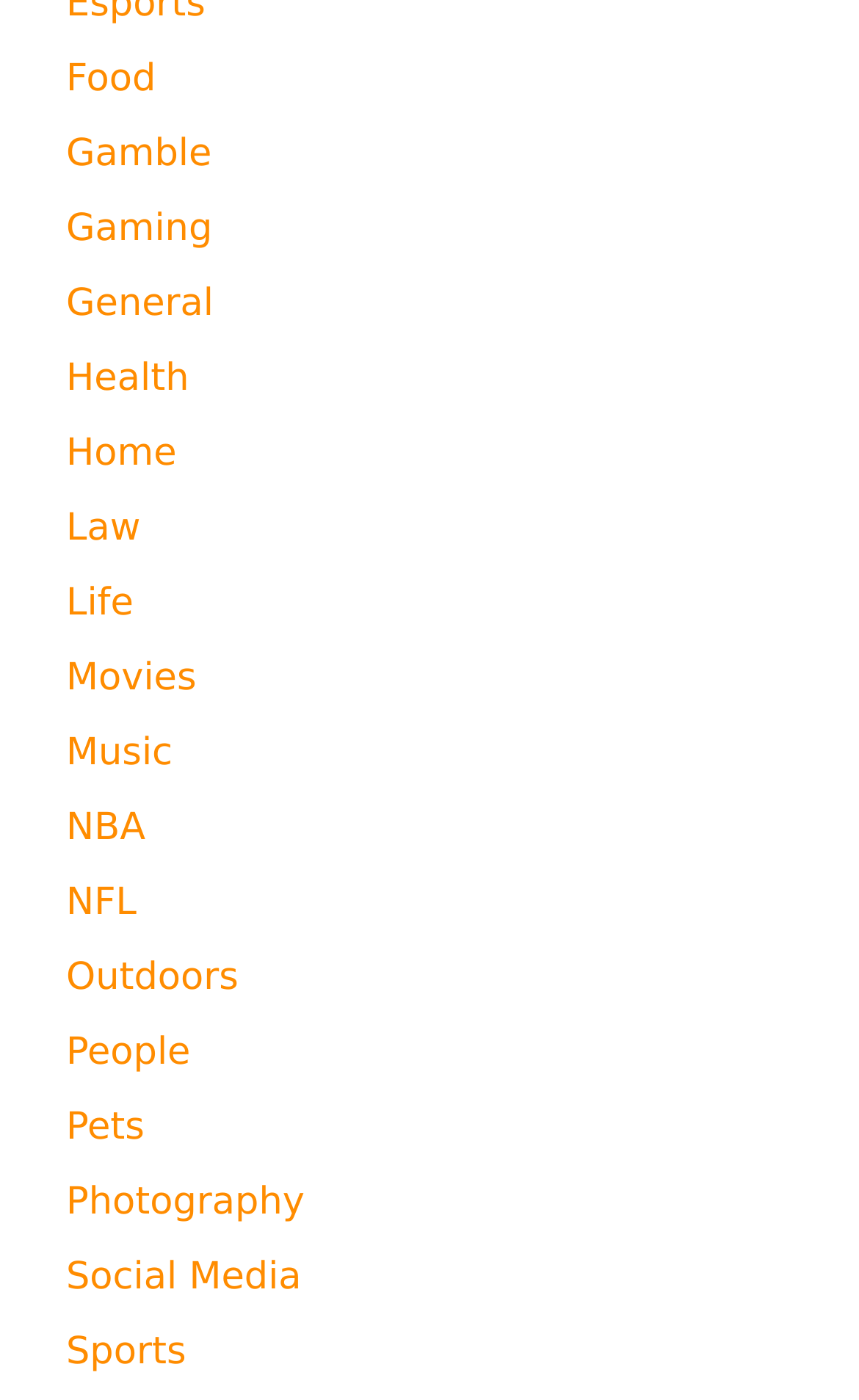Identify the bounding box coordinates for the element you need to click to achieve the following task: "Check out the Movies link". The coordinates must be four float values ranging from 0 to 1, formatted as [left, top, right, bottom].

[0.077, 0.469, 0.229, 0.5]